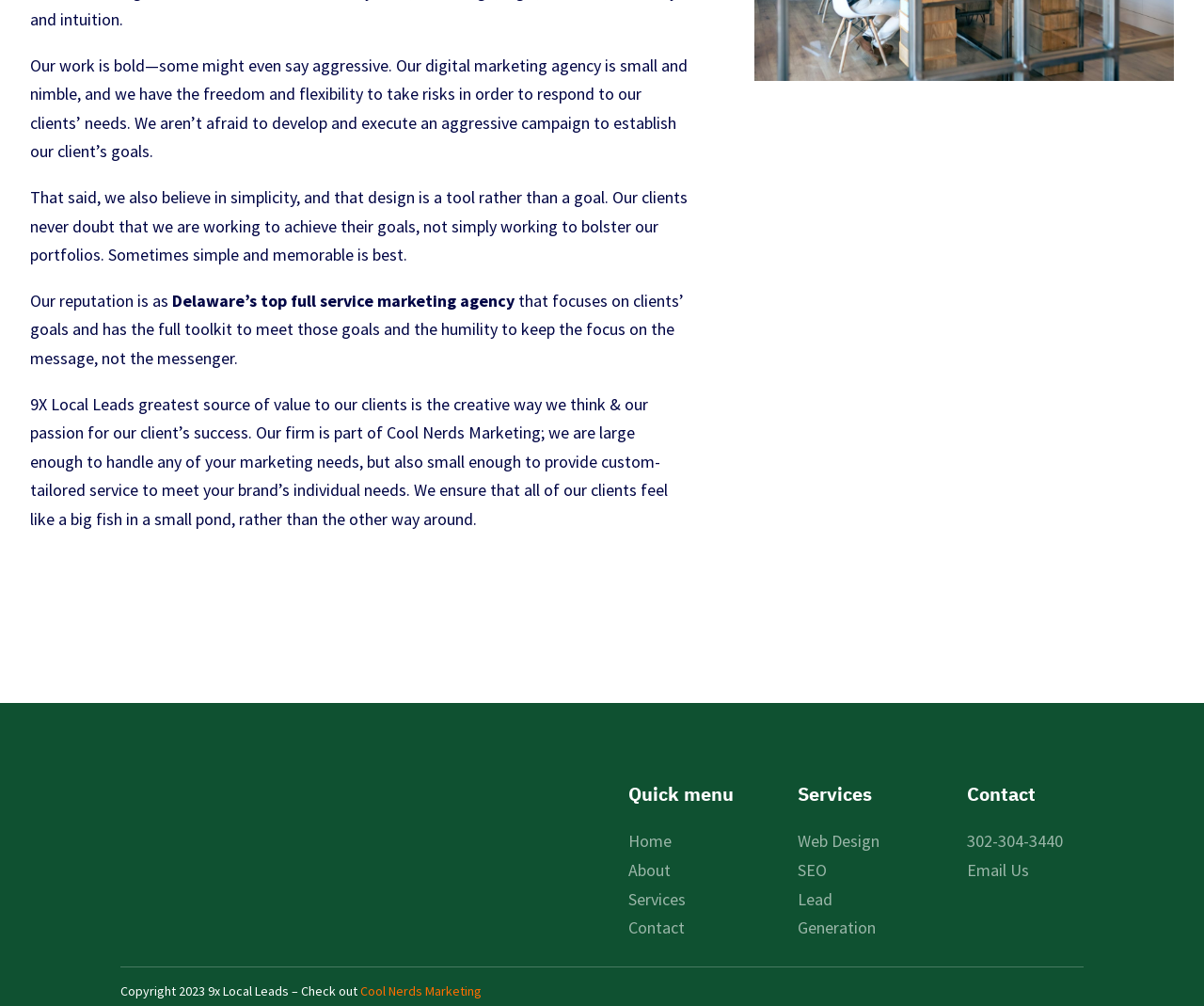From the element description: "Lead Generation", extract the bounding box coordinates of the UI element. The coordinates should be expressed as four float numbers between 0 and 1, in the order [left, top, right, bottom].

[0.663, 0.883, 0.727, 0.933]